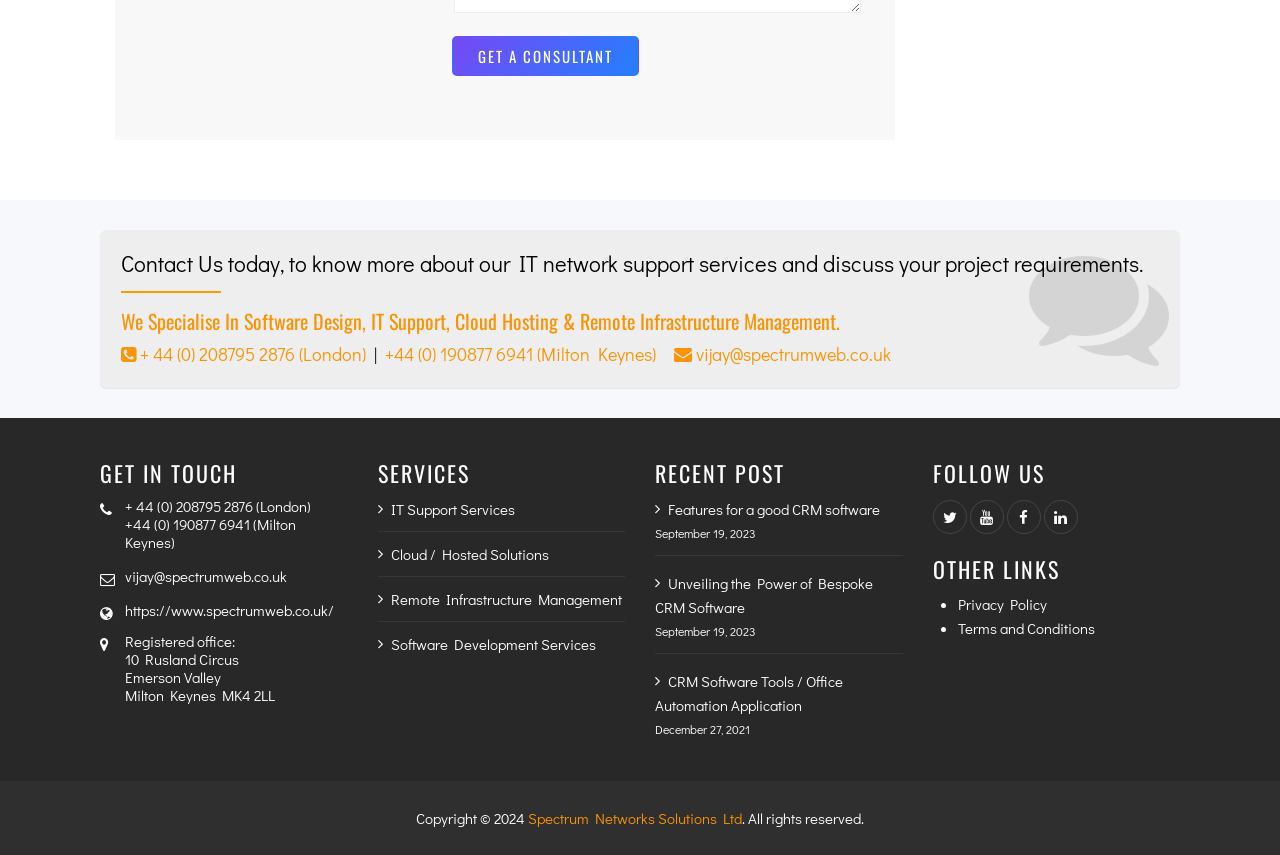What is the service provided by the company?
Based on the image, answer the question in a detailed manner.

I found the services section on the webpage, which lists the services provided by the company. One of the services is IT Support Services, which is indicated by the icon.